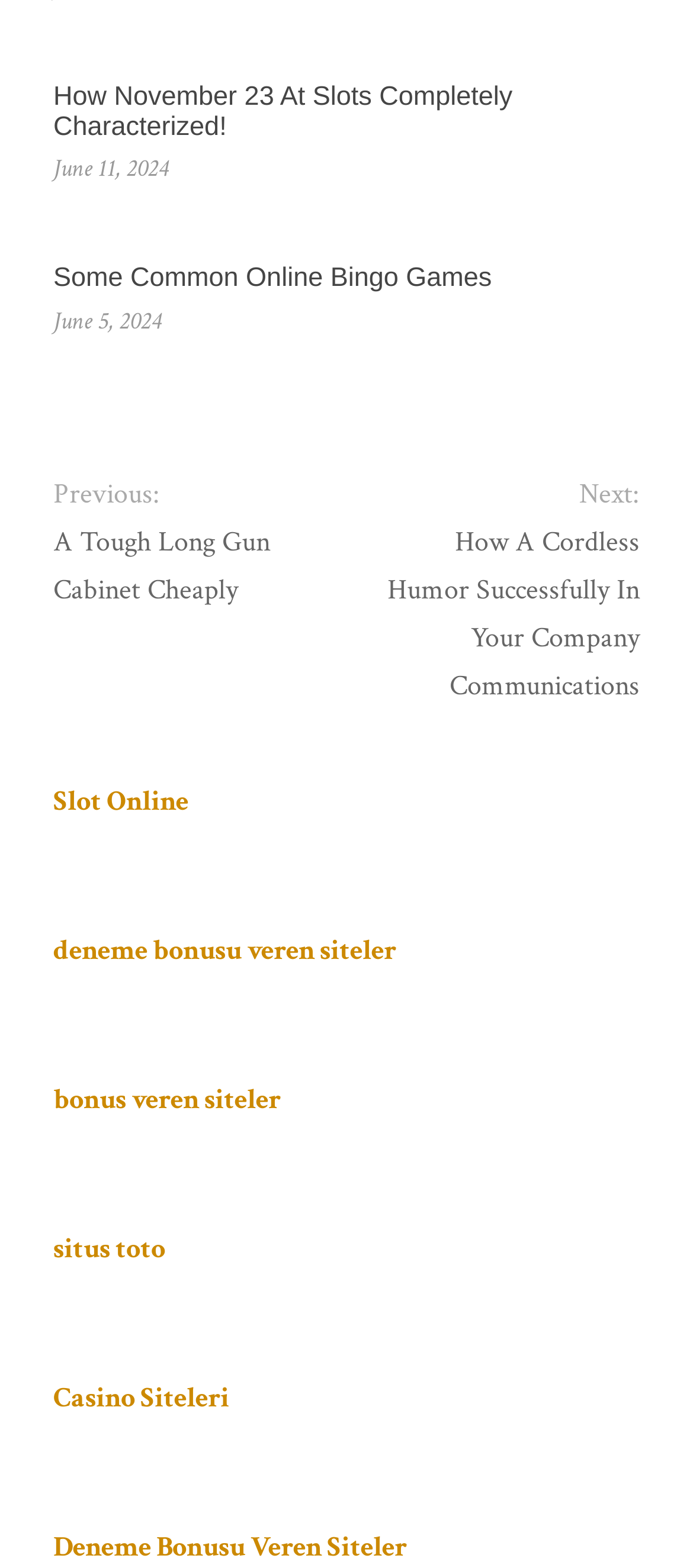Find the bounding box coordinates of the element I should click to carry out the following instruction: "Explore 'Casino Siteleri' page".

[0.077, 0.88, 0.331, 0.904]